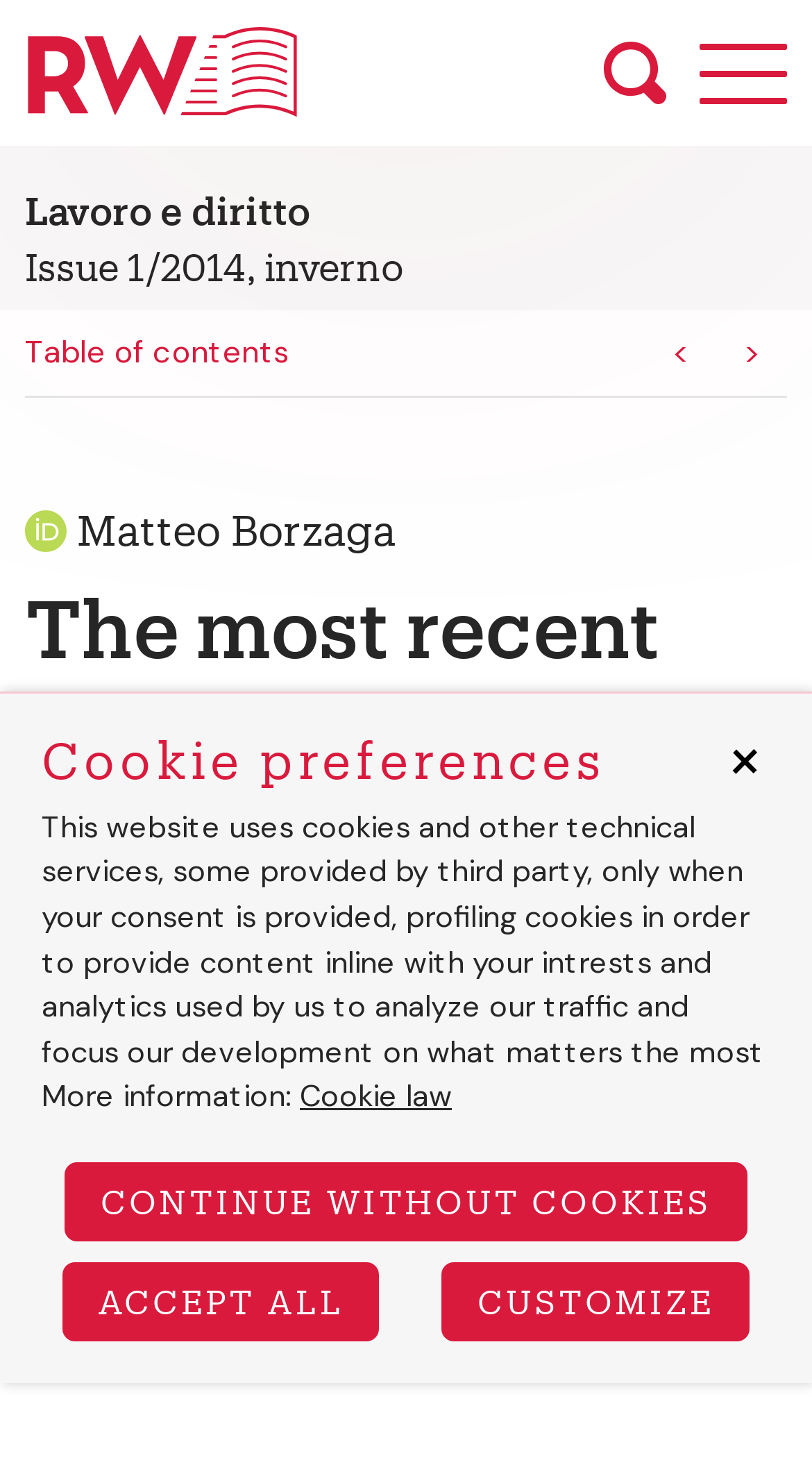Locate the bounding box coordinates of the segment that needs to be clicked to meet this instruction: "Toggle navigation".

[0.862, 0.028, 0.969, 0.07]